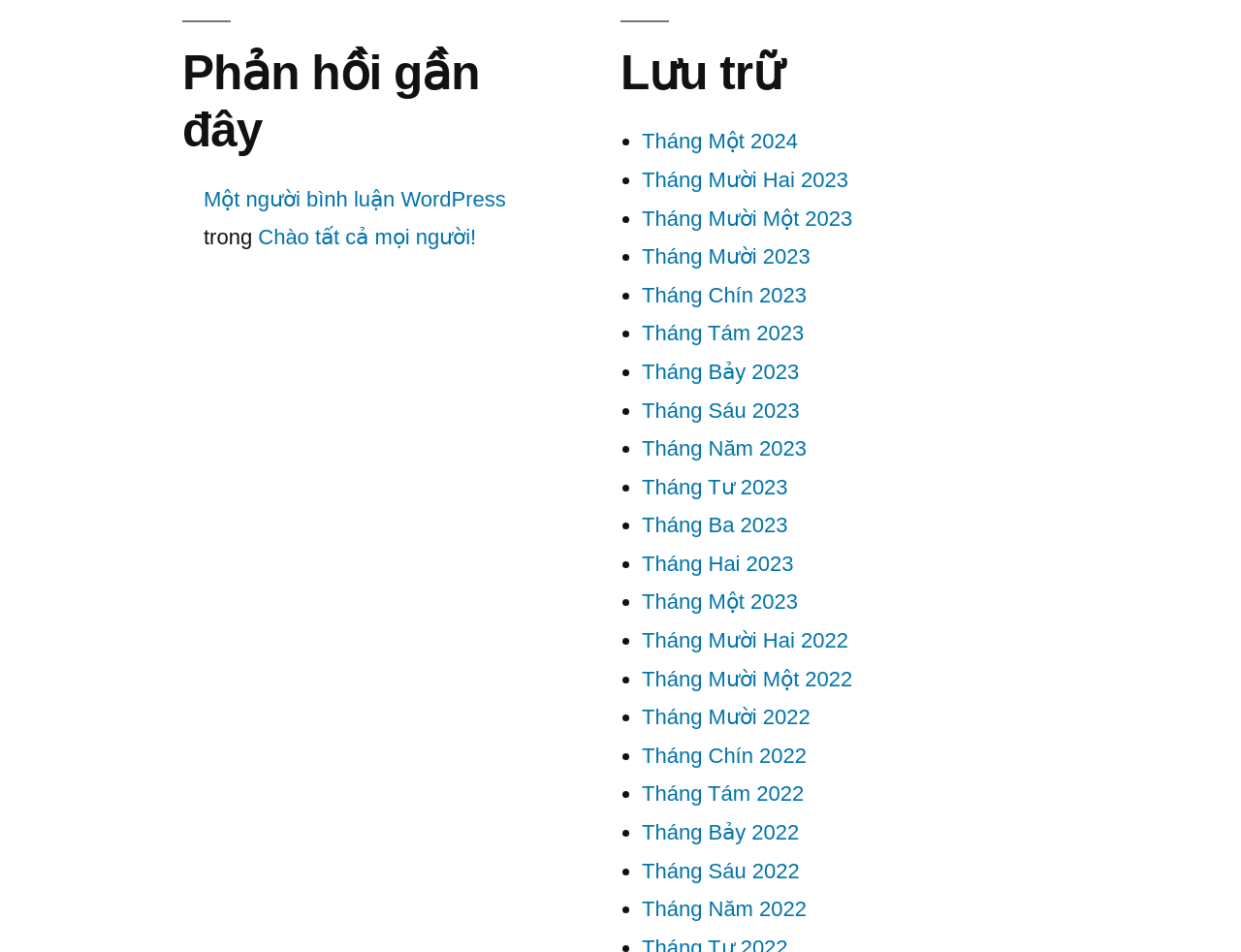Find the bounding box coordinates for the area that should be clicked to accomplish the instruction: "Explore November 2023 archive".

[0.517, 0.216, 0.687, 0.242]